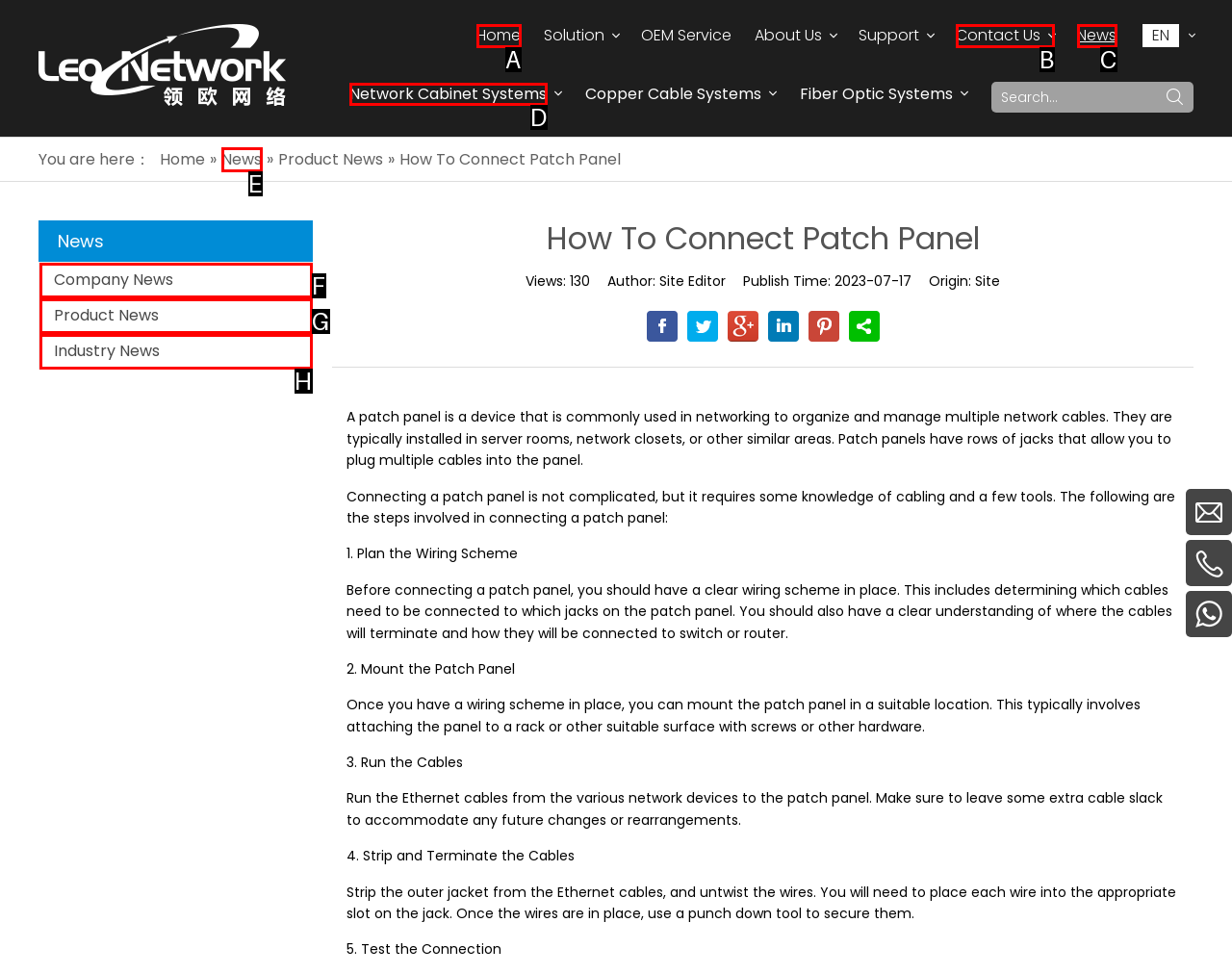Using the description: Home, find the HTML element that matches it. Answer with the letter of the chosen option.

A